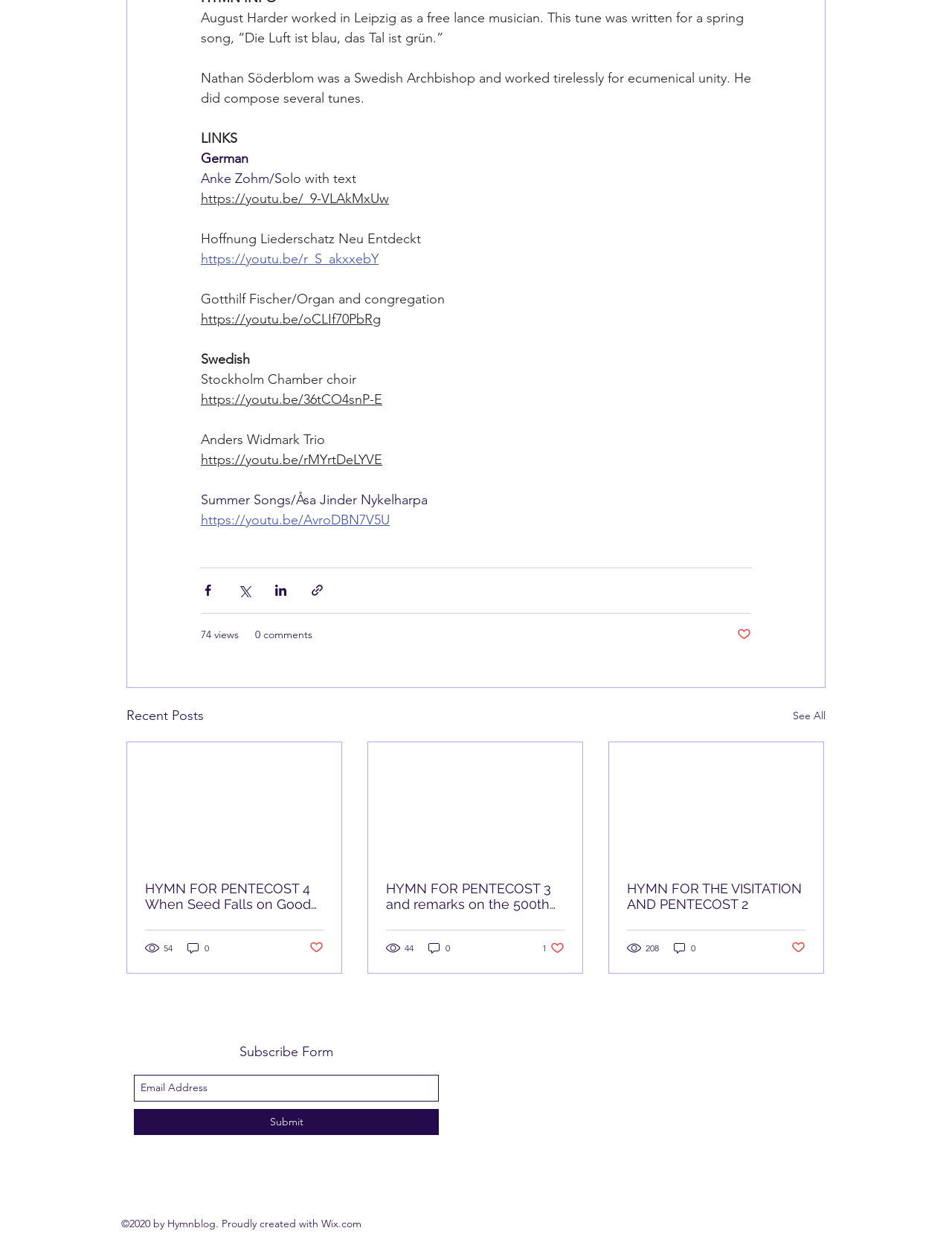What is the purpose of the textbox in the 'Subscribe Form' section?
From the details in the image, provide a complete and detailed answer to the question.

The answer can be found in the textbox element with the label 'Email Address' in the 'Subscribe Form' section, which is required to be filled in.